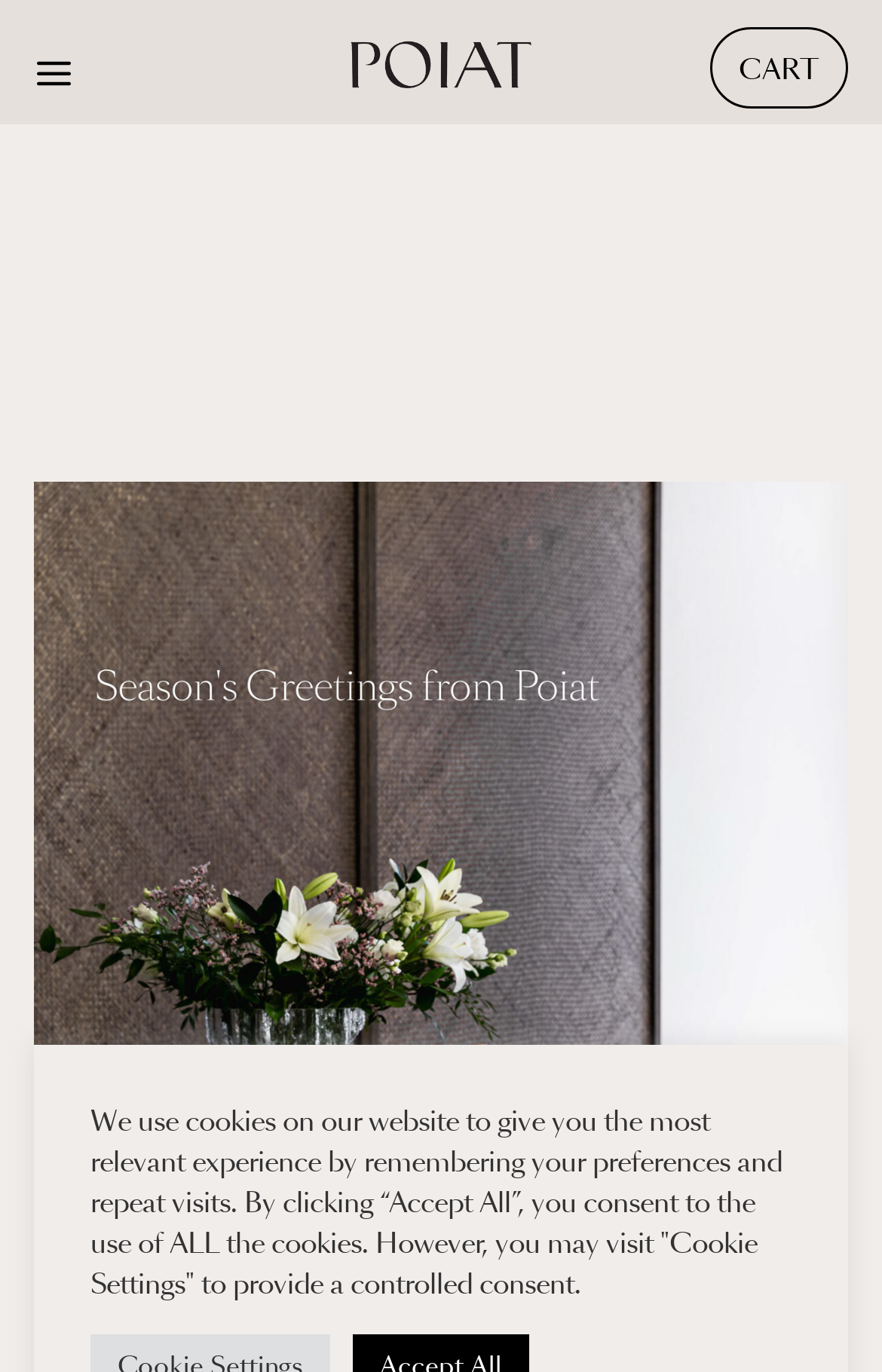Provide the bounding box coordinates for the UI element described in this sentence: "title="Poiat | Furniture"". The coordinates should be four float values between 0 and 1, i.e., [left, top, right, bottom].

[0.397, 0.027, 0.603, 0.064]